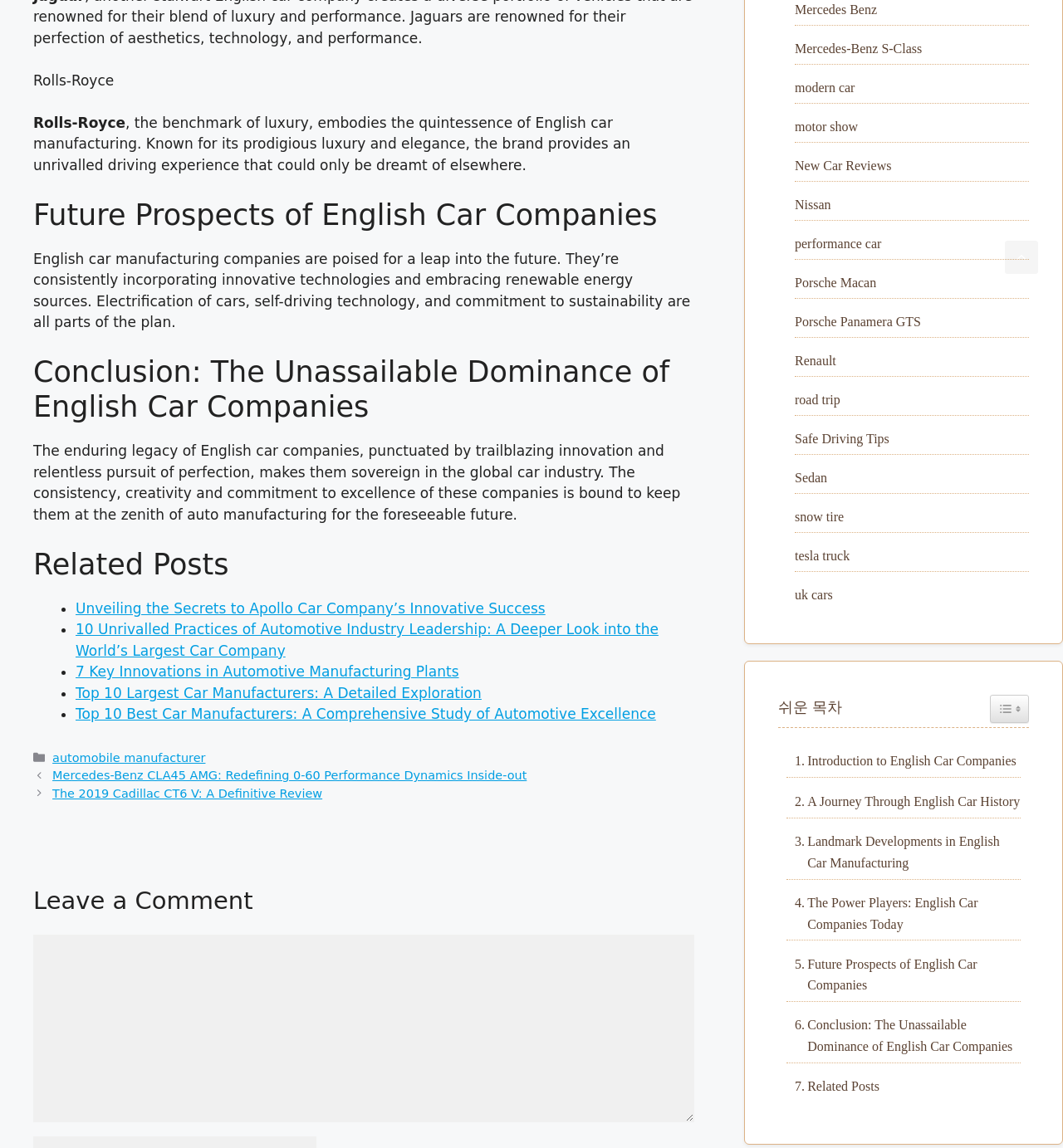What is the brand mentioned in the first sentence?
Please provide a single word or phrase as your answer based on the screenshot.

Rolls-Royce